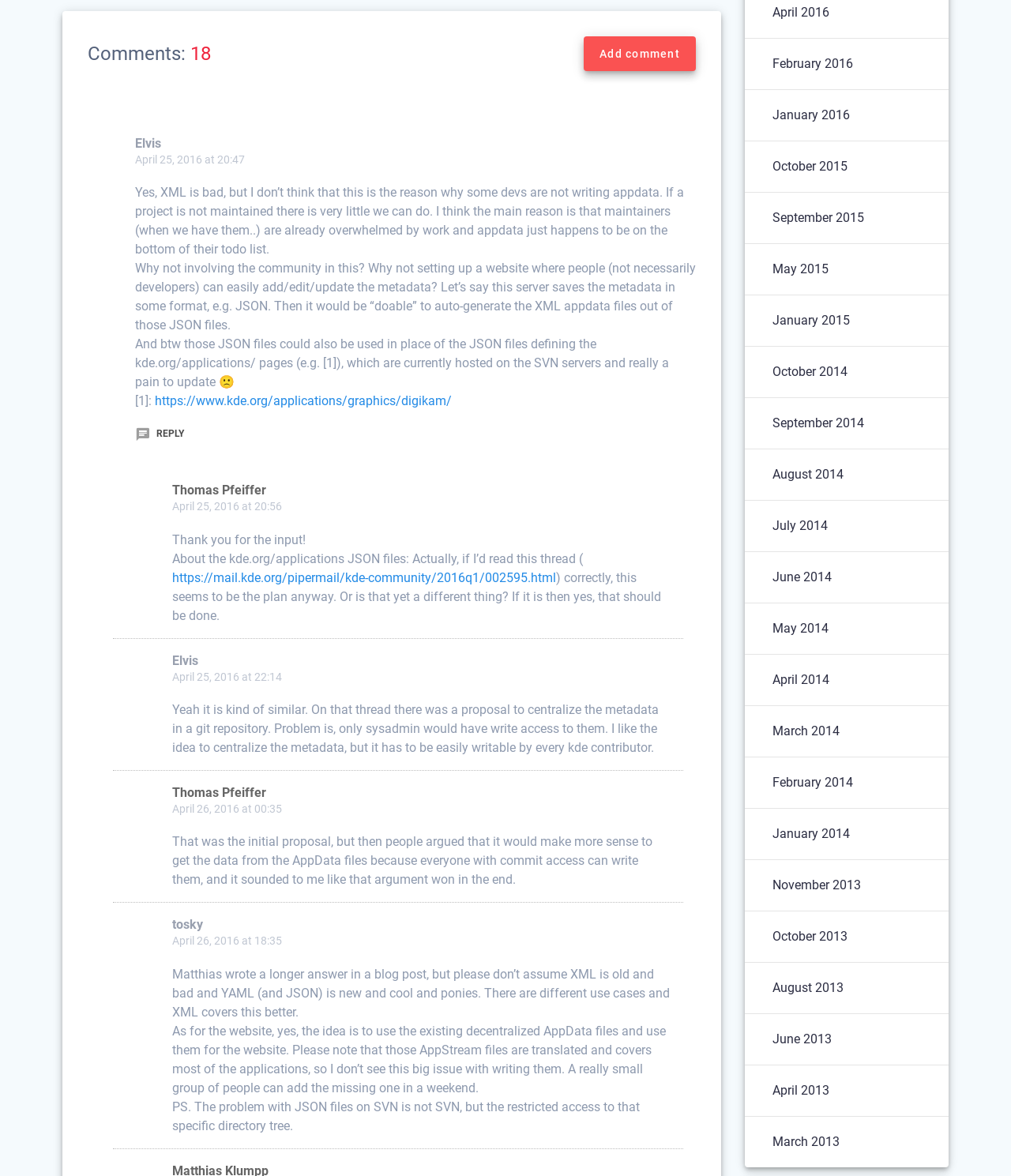Locate the bounding box coordinates of the clickable area to execute the instruction: "Reply to Elvis". Provide the coordinates as four float numbers between 0 and 1, represented as [left, top, right, bottom].

[0.134, 0.364, 0.182, 0.373]